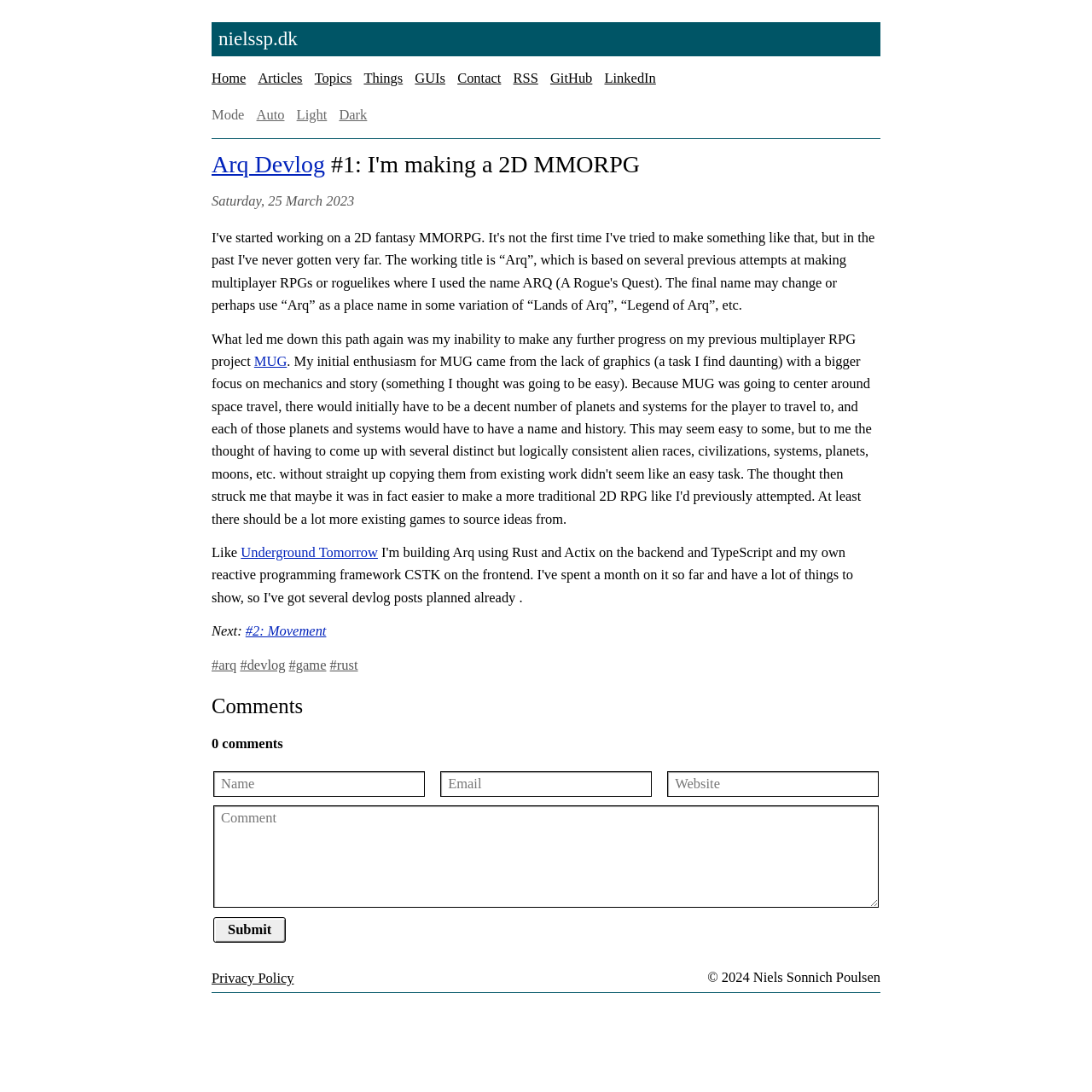Determine the bounding box coordinates in the format (top-left x, top-left y, bottom-right x, bottom-right y). Ensure all values are floating point numbers between 0 and 1. Identify the bounding box of the UI element described by: name="website" placeholder="Website"

[0.611, 0.706, 0.805, 0.73]